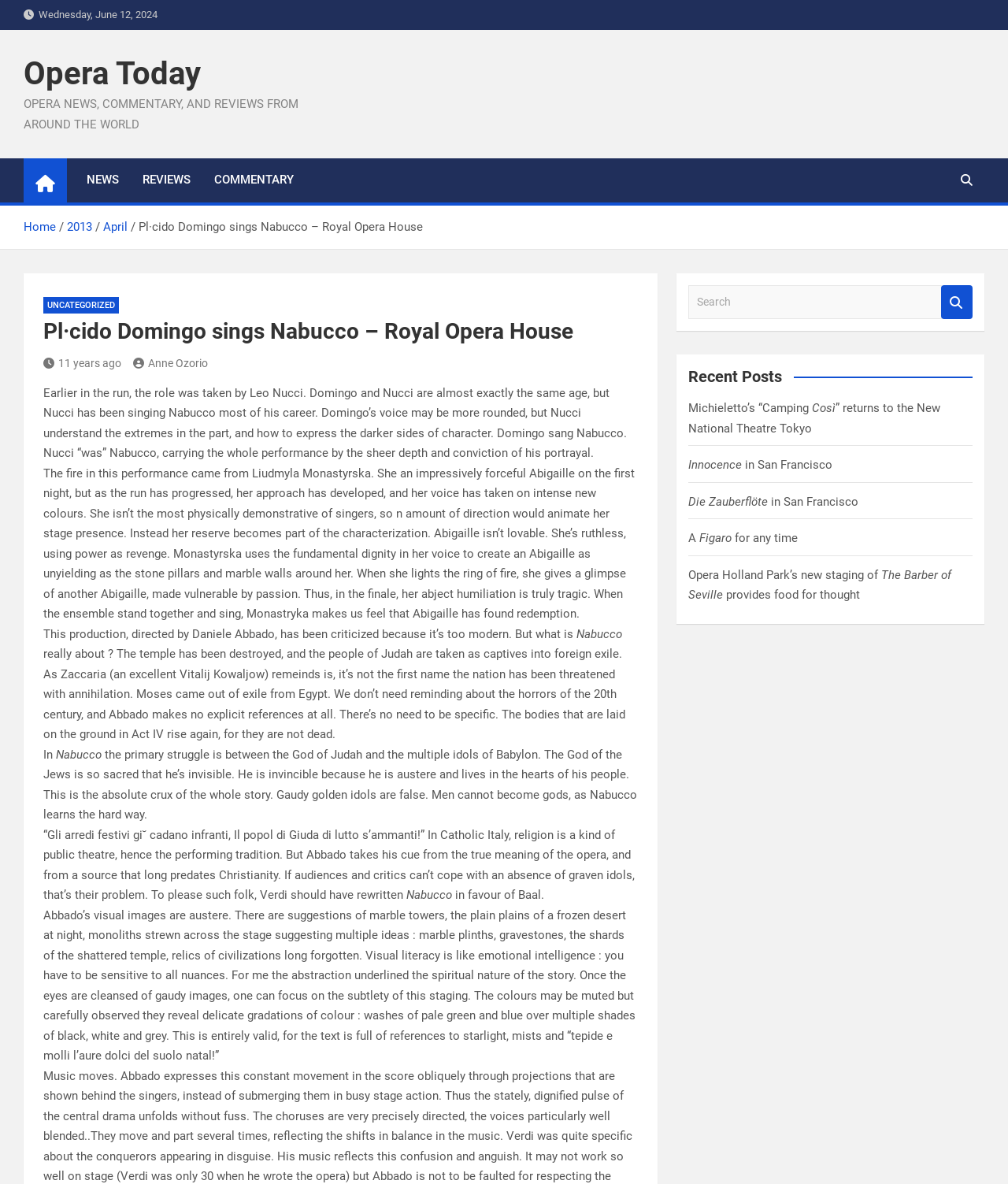Answer the question below using just one word or a short phrase: 
What is the role of Plácido Domingo in the opera?

Nabucco